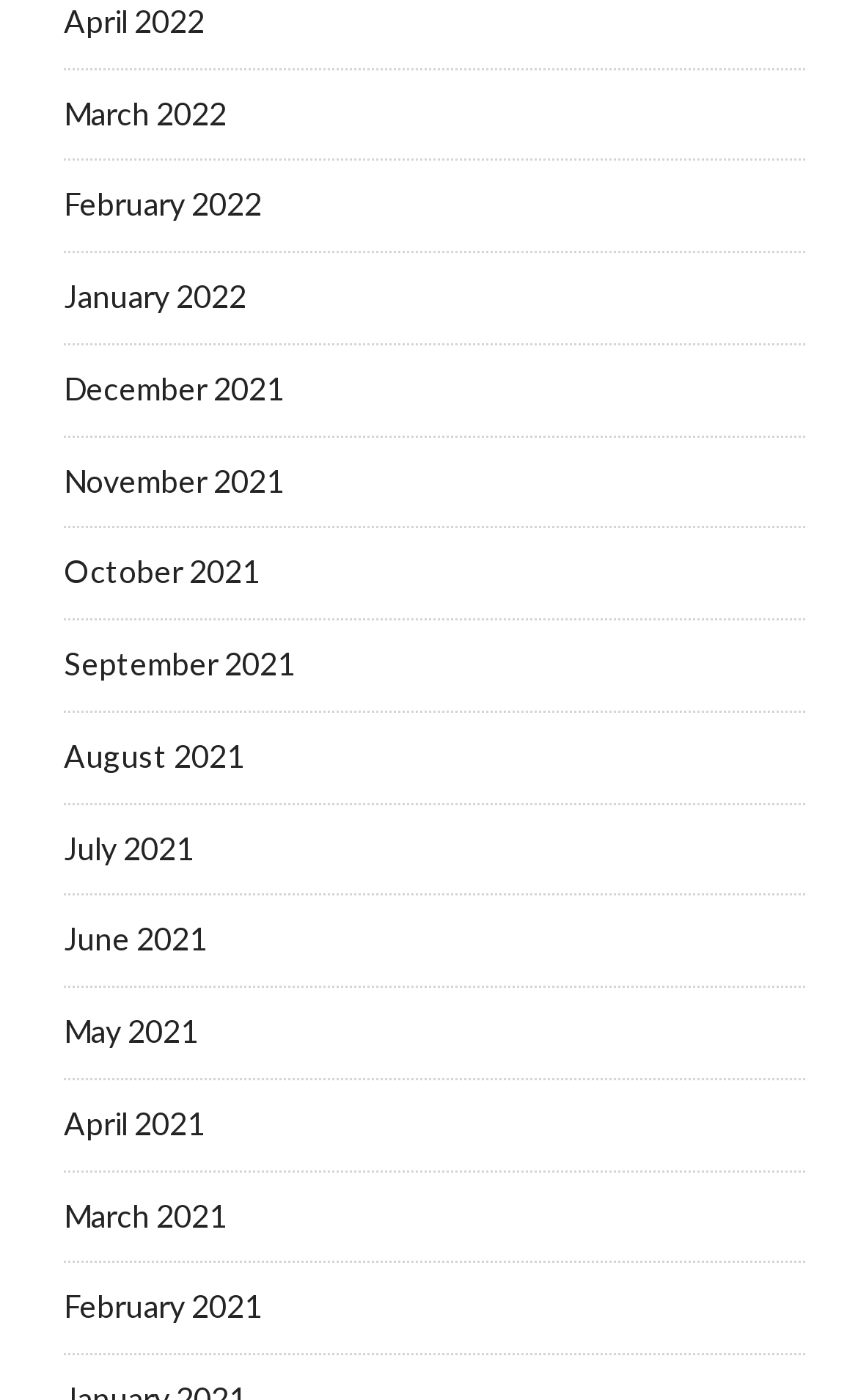How many months are listed?
Respond to the question with a well-detailed and thorough answer.

I counted the number of links on the webpage, and there are 15 links, each representing a month from April 2022 to February 2021.